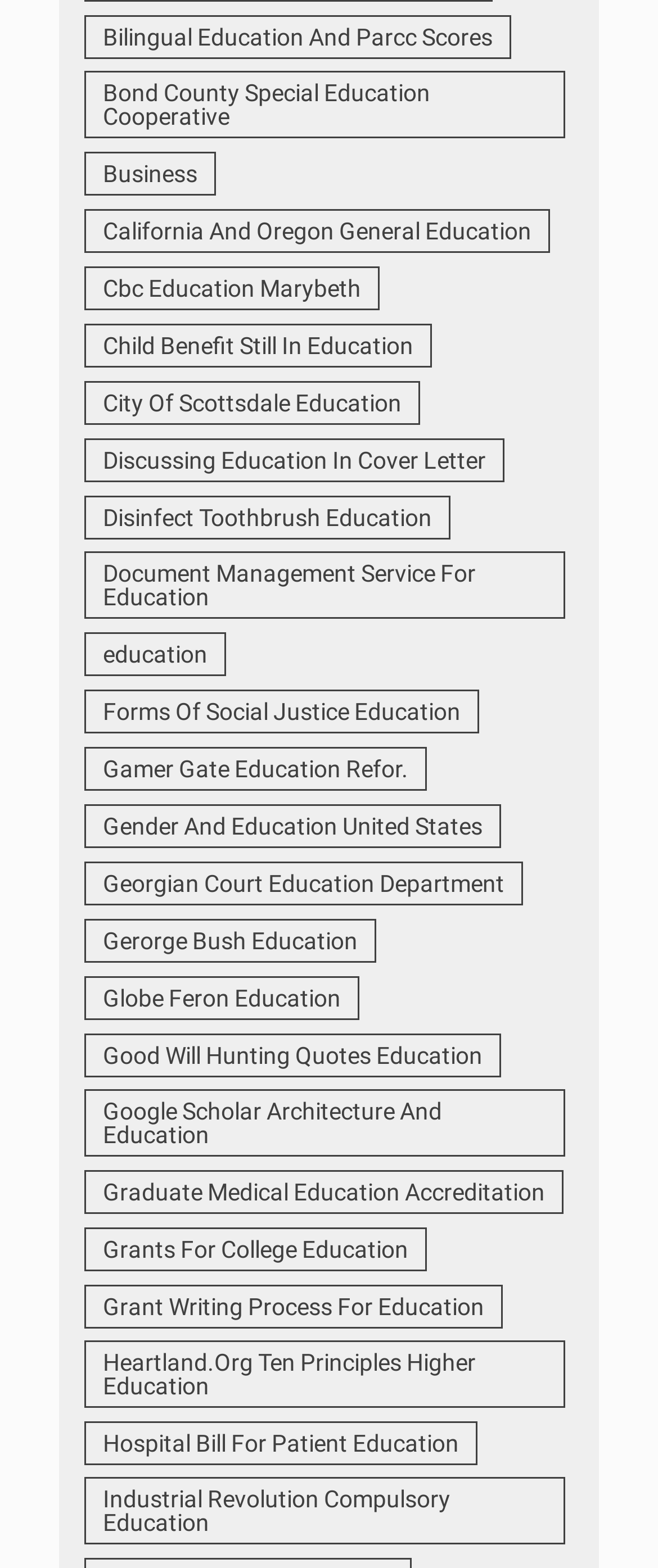Identify the bounding box coordinates of the part that should be clicked to carry out this instruction: "Explore Business".

[0.128, 0.096, 0.328, 0.124]